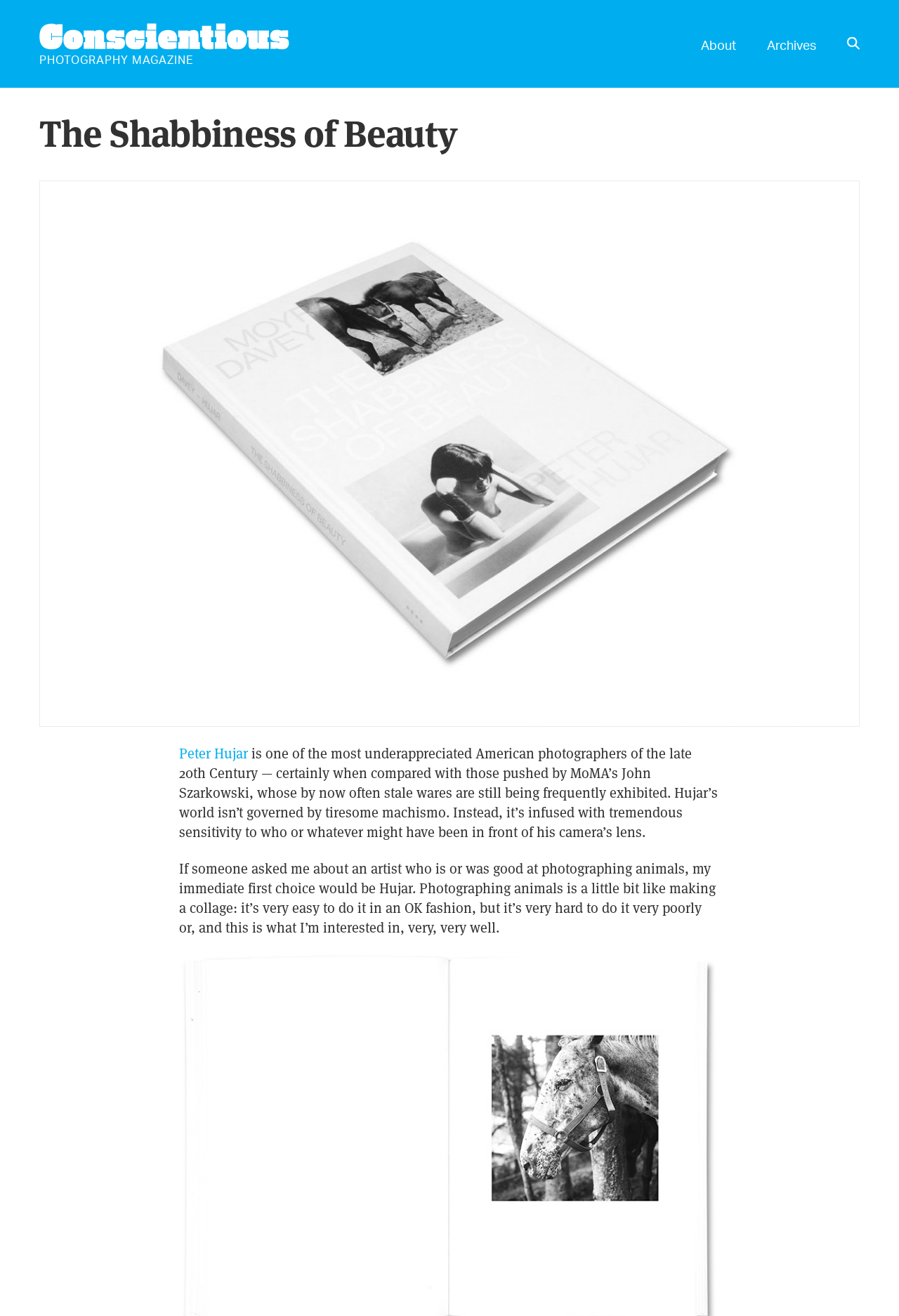Based on the element description "About", predict the bounding box coordinates of the UI element.

[0.779, 0.028, 0.819, 0.039]